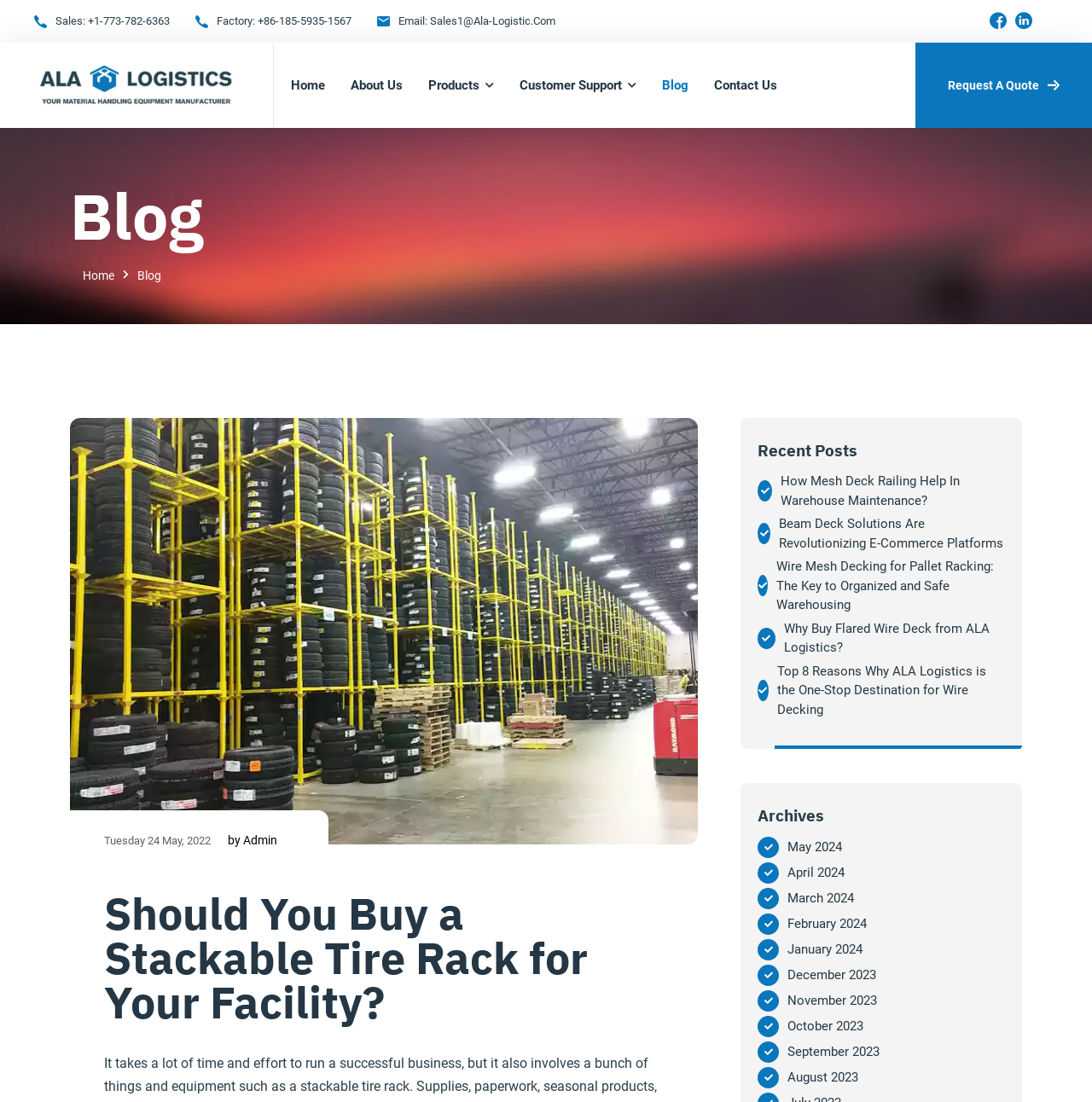Given the description of the UI element: "about us", predict the bounding box coordinates in the form of [left, top, right, bottom], with each value being a float between 0 and 1.

[0.321, 0.039, 0.369, 0.116]